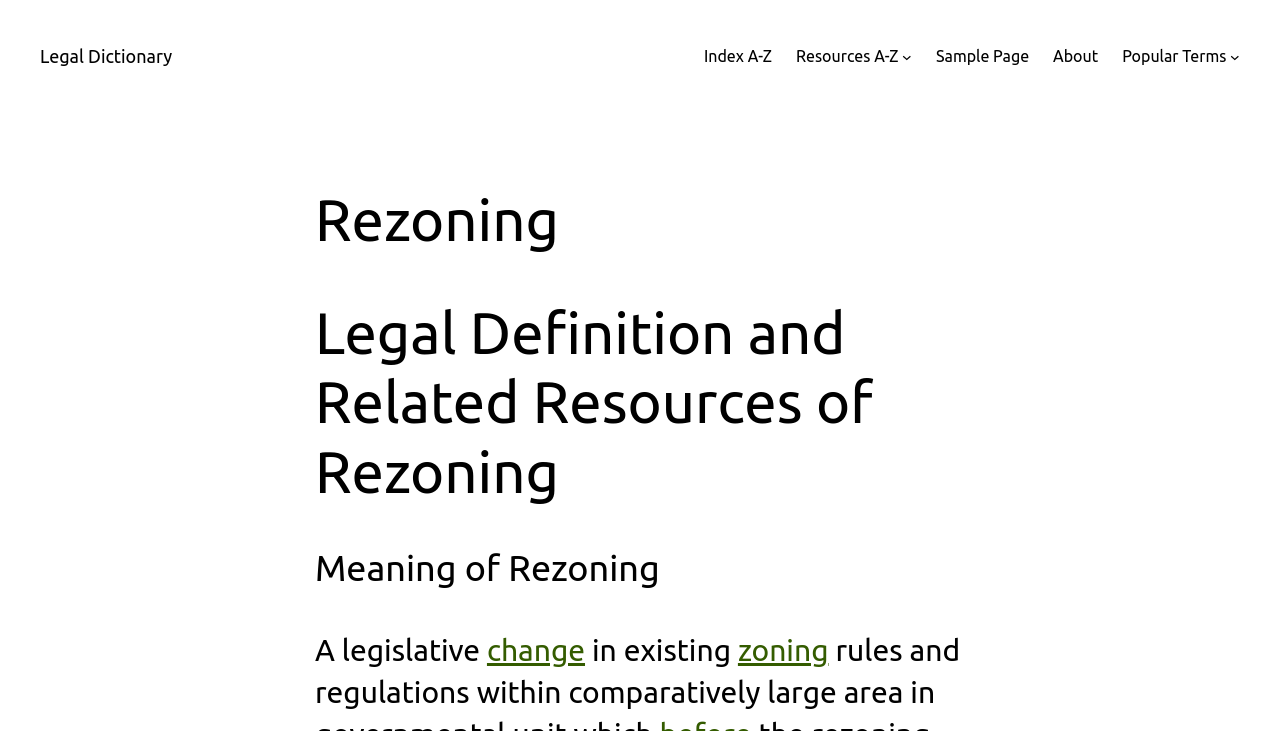Answer succinctly with a single word or phrase:
What is the first link on the top left?

Legal Dictionary